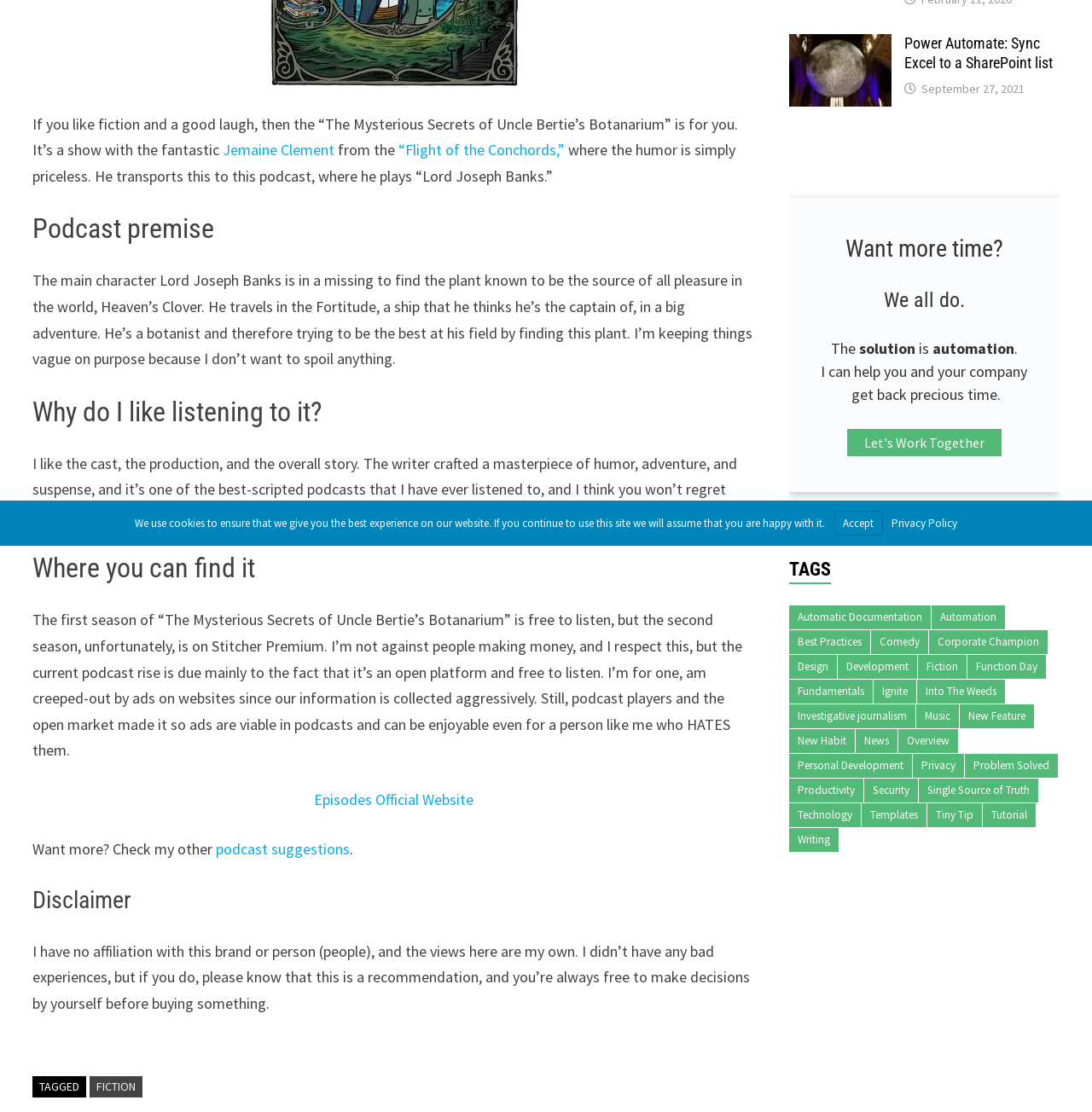Determine the bounding box of the UI element mentioned here: "Single Source of Truth". The coordinates must be in the format [left, top, right, bottom] with values ranging from 0 to 1.

[0.841, 0.7, 0.951, 0.721]